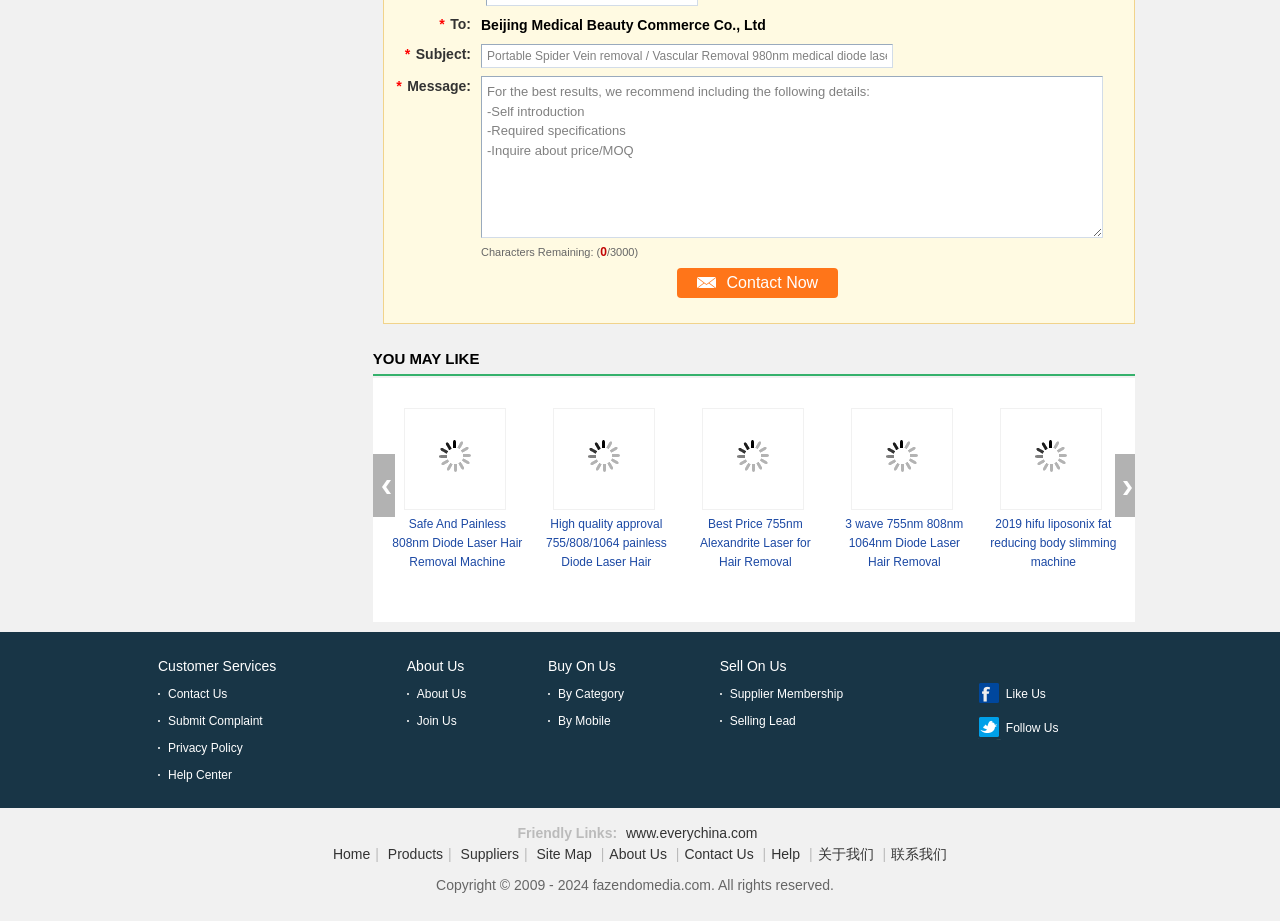Please determine the bounding box coordinates of the element to click in order to execute the following instruction: "Enter the recipient's email address". The coordinates should be four float numbers between 0 and 1, specified as [left, top, right, bottom].

[0.376, 0.048, 0.698, 0.074]